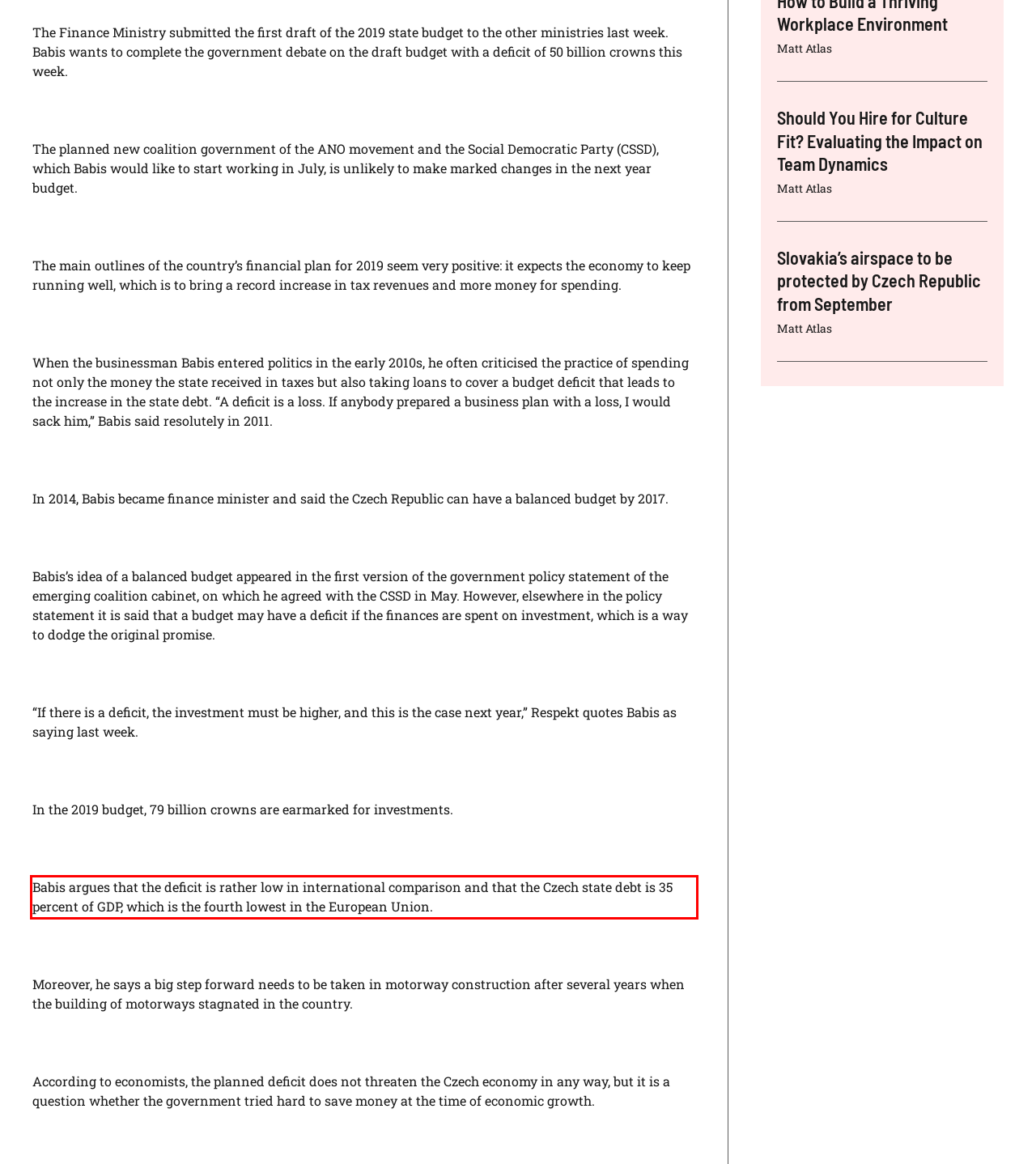You are provided with a screenshot of a webpage featuring a red rectangle bounding box. Extract the text content within this red bounding box using OCR.

Babis argues that the deficit is rather low in international comparison and that the Czech state debt is 35 percent of GDP, which is the fourth lowest in the European Union.